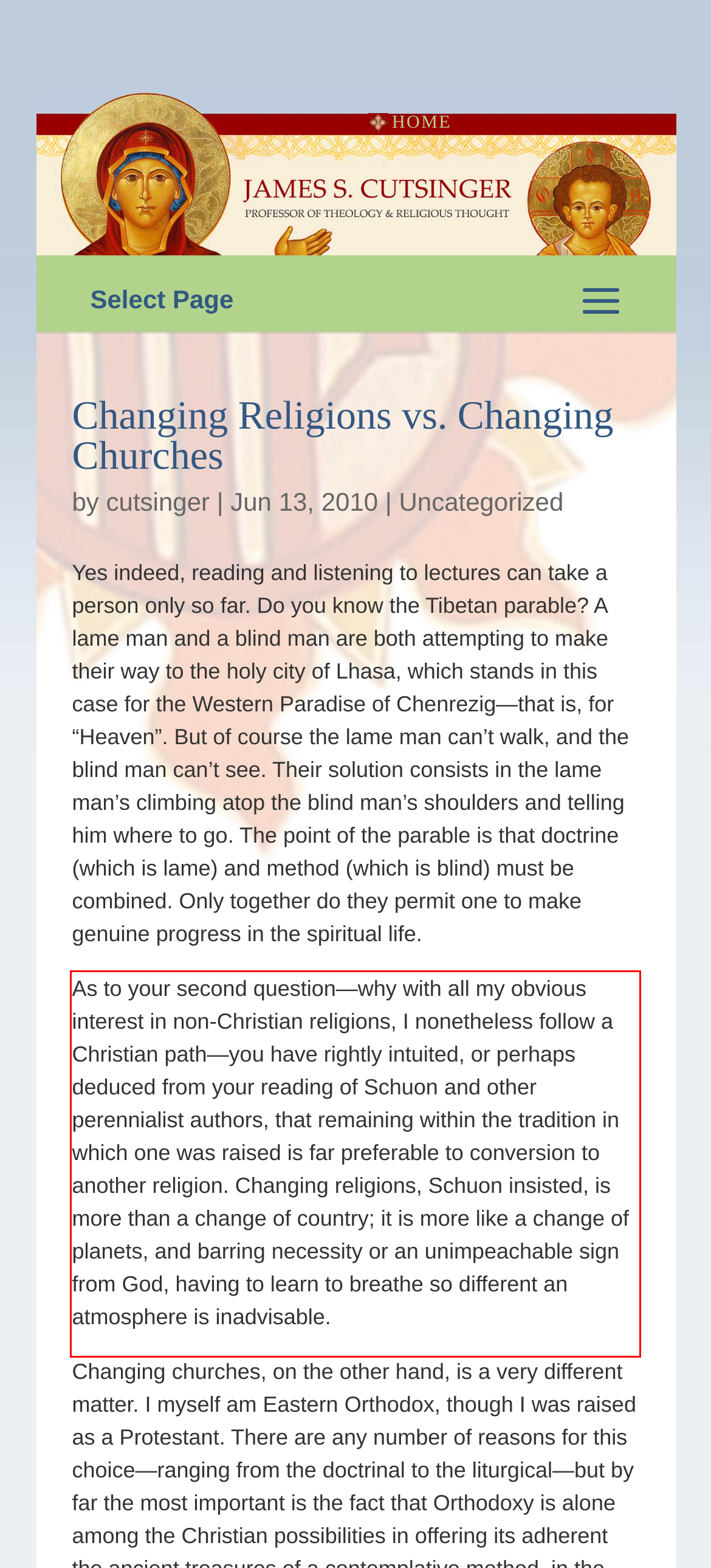There is a screenshot of a webpage with a red bounding box around a UI element. Please use OCR to extract the text within the red bounding box.

As to your second question—why with all my obvious interest in non-Christian religions, I nonetheless follow a Christian path—you have rightly intuited, or perhaps deduced from your reading of Schuon and other perennialist authors, that remaining within the tradition in which one was raised is far preferable to conversion to another religion. Changing religions, Schuon insisted, is more than a change of country; it is more like a change of planets, and barring necessity or an unimpeachable sign from God, having to learn to breathe so different an atmosphere is inadvisable.